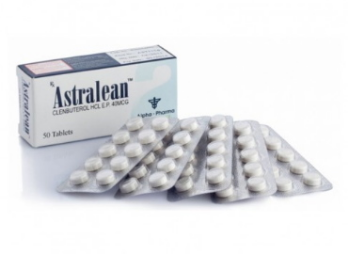What is the color of the box?
From the details in the image, provide a complete and detailed answer to the question.

The color of the box can be determined by looking at the description, which states that the box itself is light blue with a modern design, indicating a professional presentation suitable for health and fitness-related products.